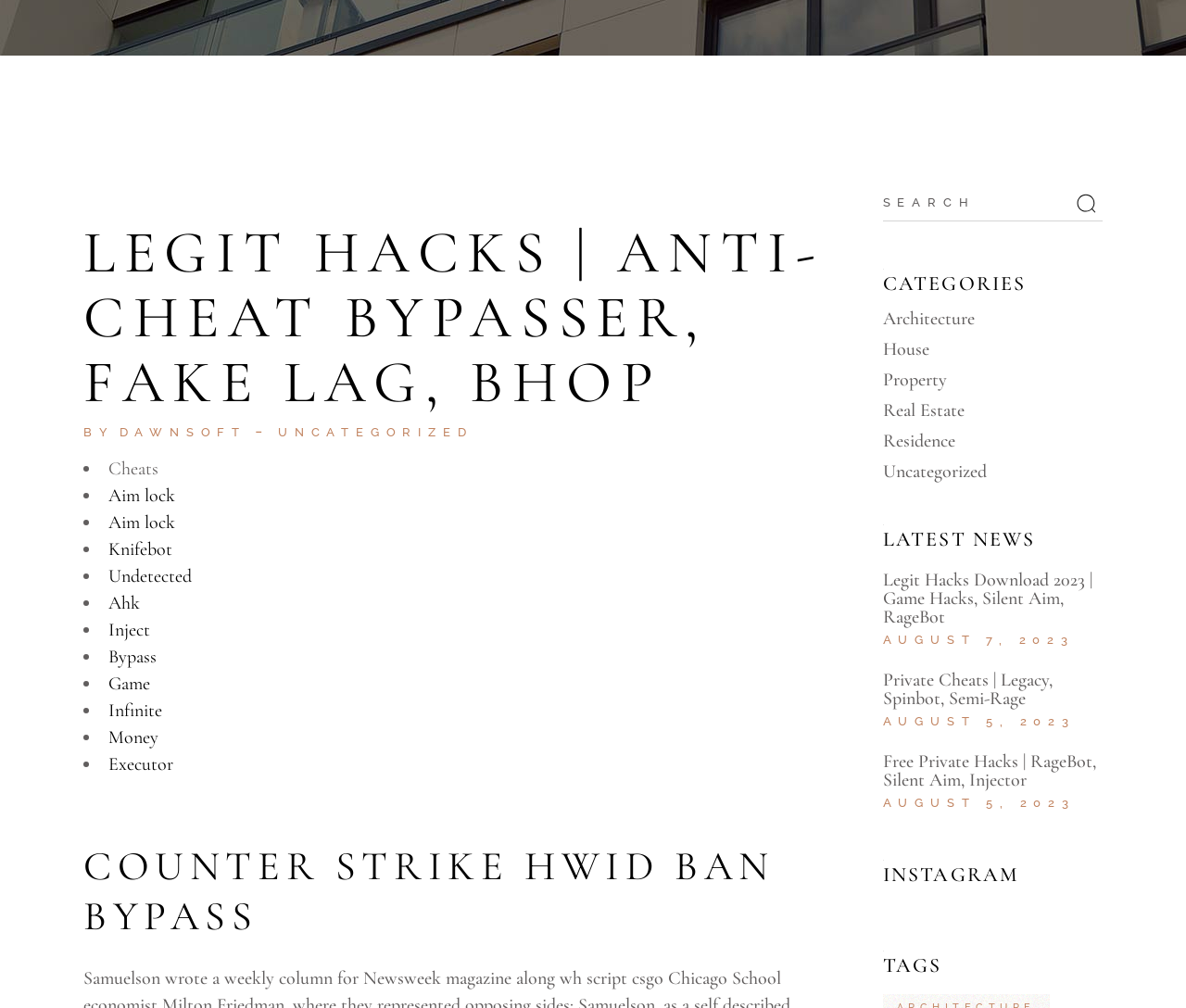Bounding box coordinates must be specified in the format (top-left x, top-left y, bottom-right x, bottom-right y). All values should be floating point numbers between 0 and 1. What are the bounding box coordinates of the UI element described as: House

[0.744, 0.335, 0.783, 0.357]